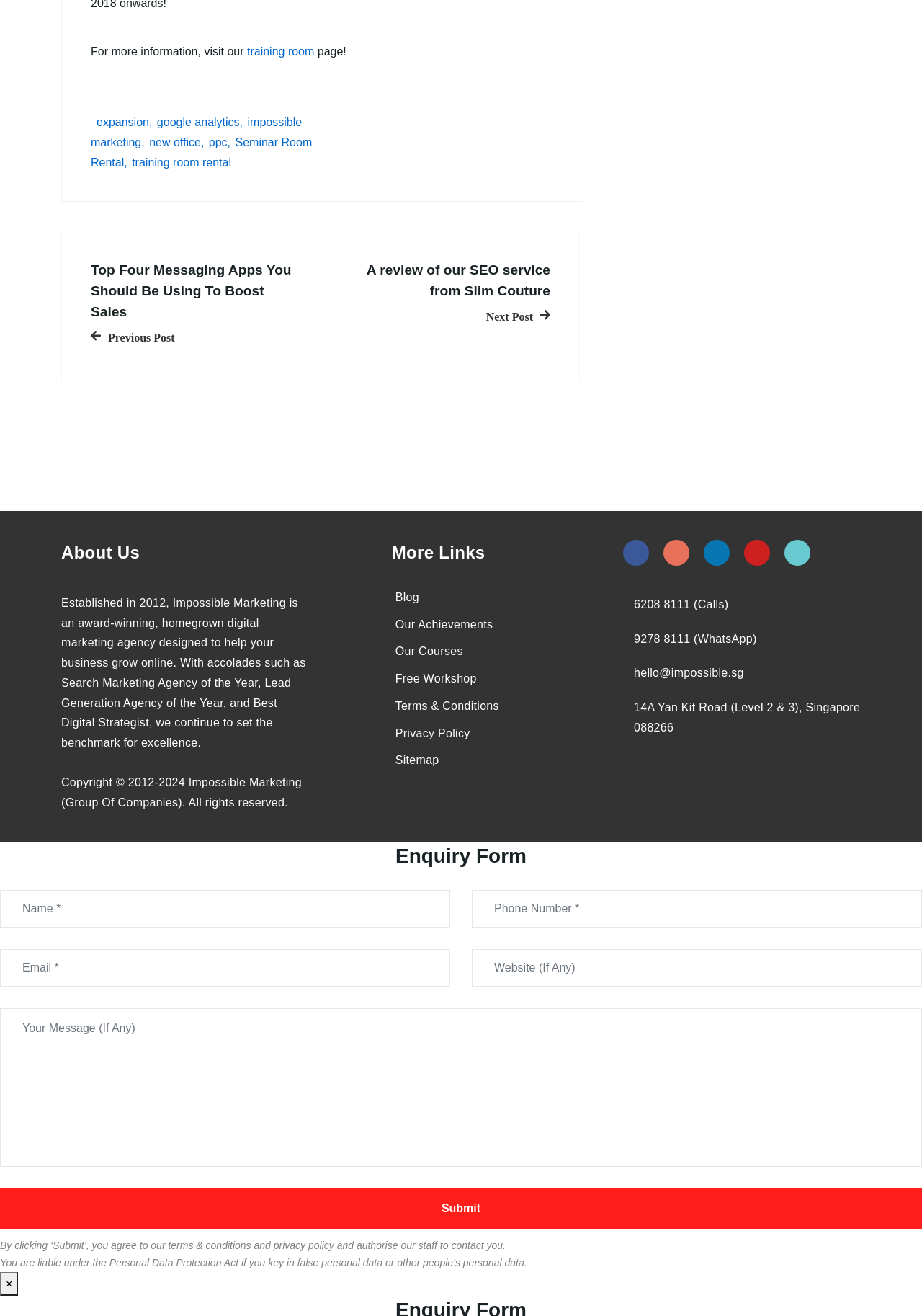What is the name of the digital marketing agency?
Please respond to the question with as much detail as possible.

I found the answer by looking at the 'About Us' section, where it says 'Established in 2012, Impossible Marketing is an award-winning, homegrown digital marketing agency designed to help your business grow online.'